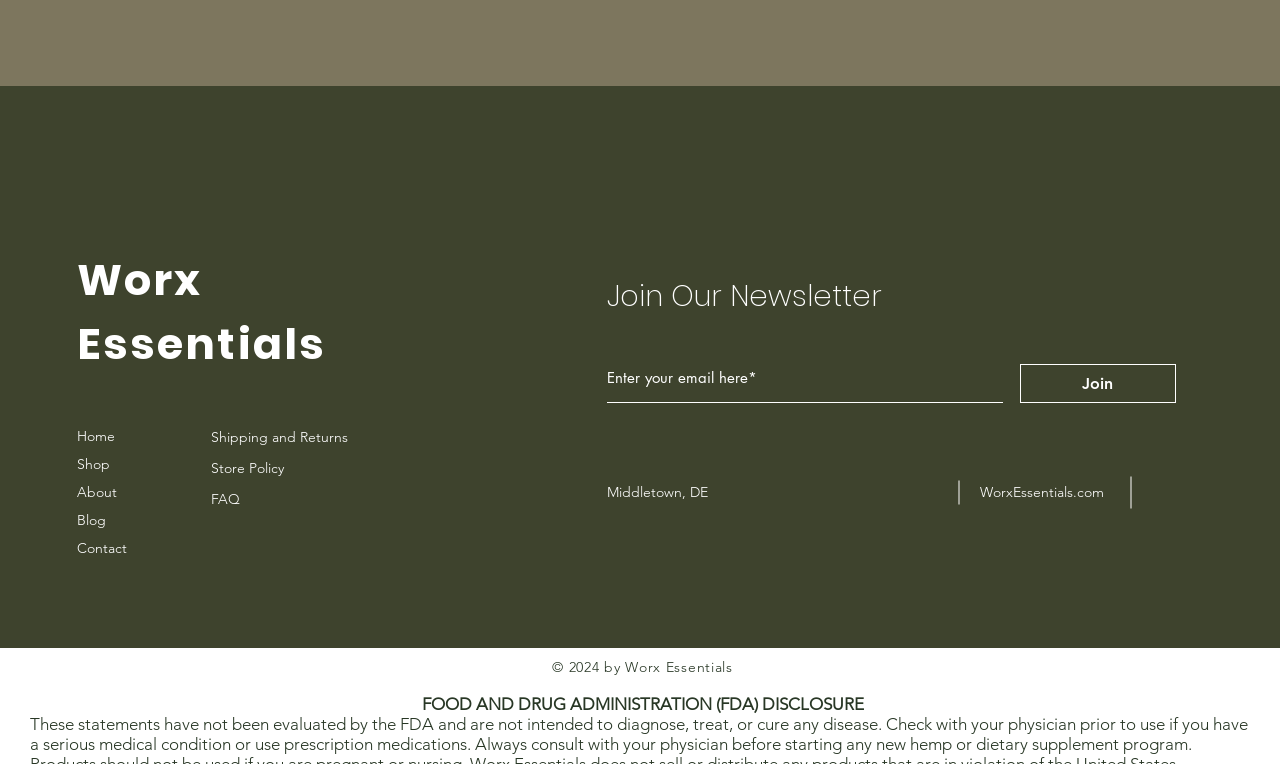Locate and provide the bounding box coordinates for the HTML element that matches this description: "Shipping and Returns".

[0.165, 0.56, 0.272, 0.584]